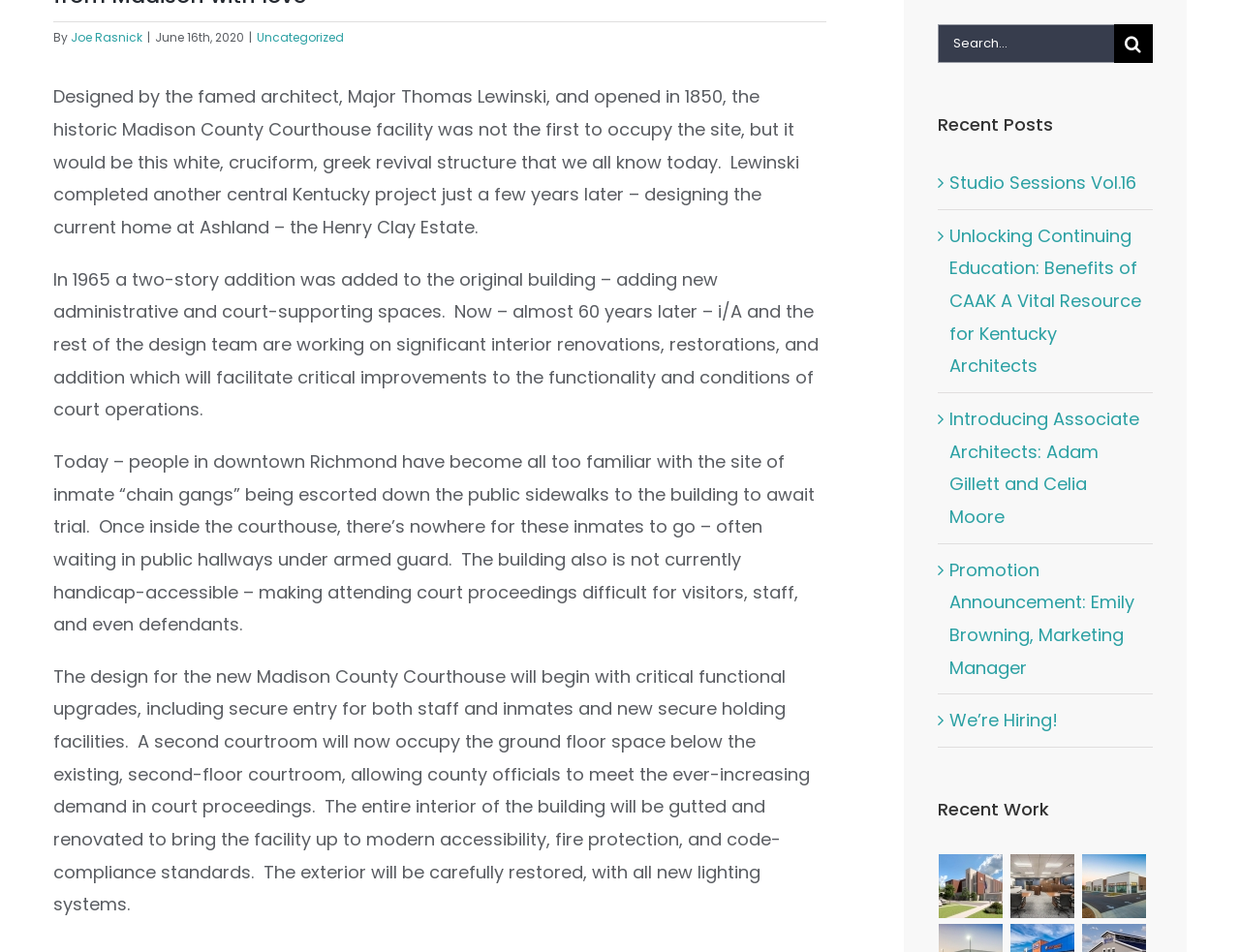Given the element description title="Barren County Judicial Center", specify the bounding box coordinates of the corresponding UI element in the format (top-left x, top-left y, bottom-right x, bottom-right y). All values must be between 0 and 1.

[0.756, 0.894, 0.81, 0.967]